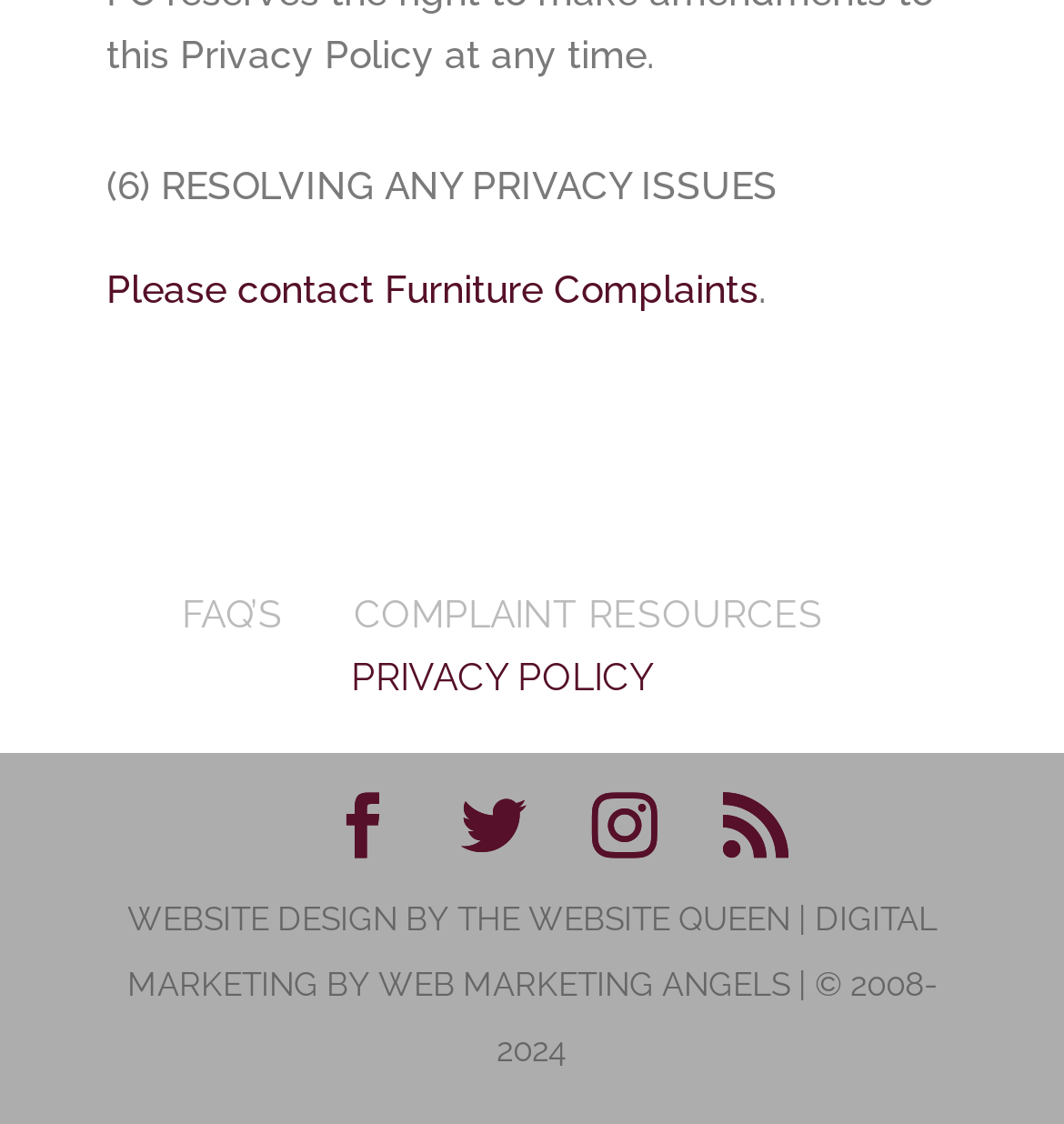Determine the bounding box coordinates of the region to click in order to accomplish the following instruction: "Visit THE WEBSITE QUEEN". Provide the coordinates as four float numbers between 0 and 1, specifically [left, top, right, bottom].

[0.429, 0.801, 0.742, 0.835]